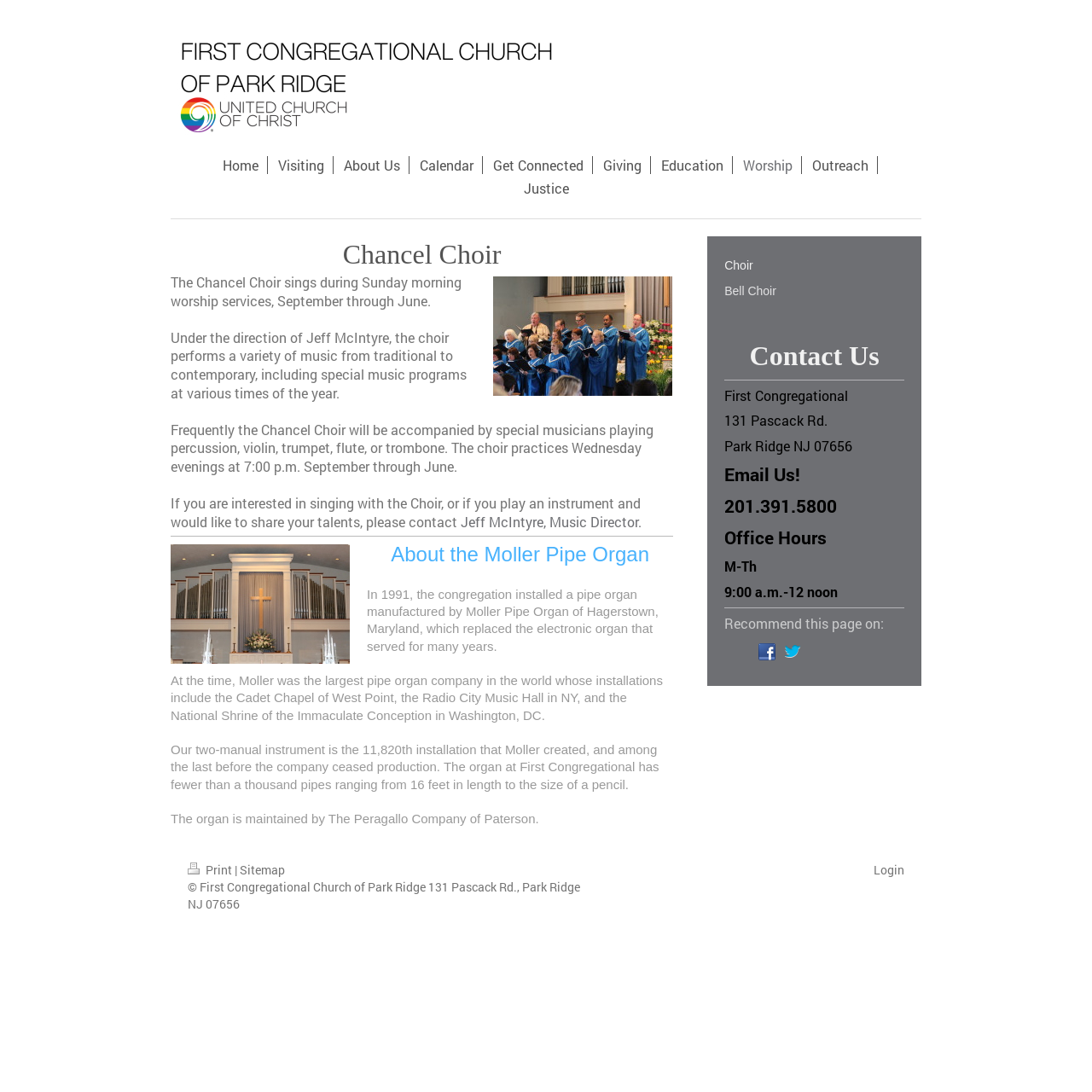Locate the bounding box coordinates of the clickable region necessary to complete the following instruction: "Click on Home". Provide the coordinates in the format of four float numbers between 0 and 1, i.e., [left, top, right, bottom].

[0.196, 0.143, 0.245, 0.159]